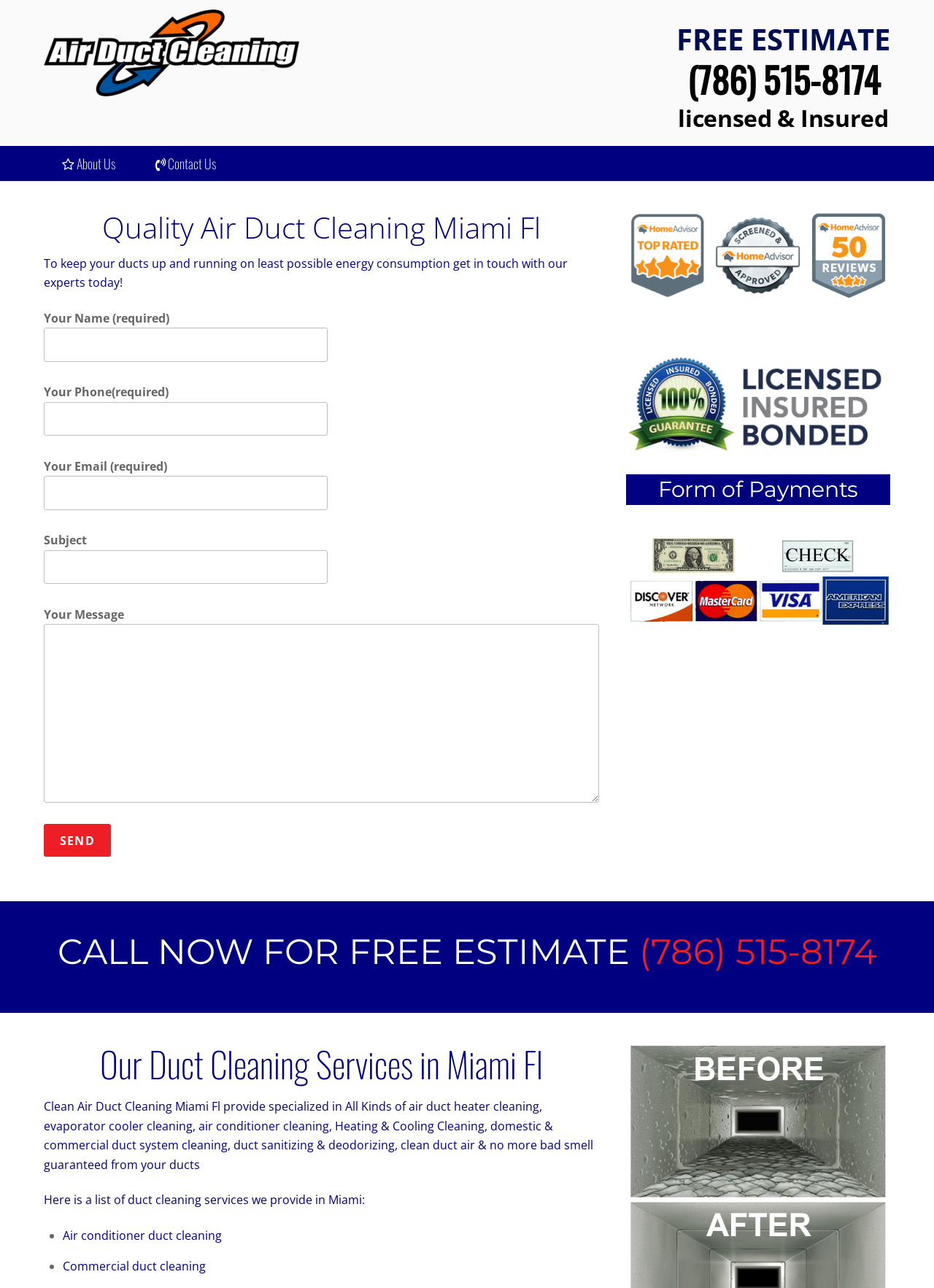Find the bounding box coordinates of the area to click in order to follow the instruction: "Click the 'About Us' link".

[0.047, 0.113, 0.143, 0.141]